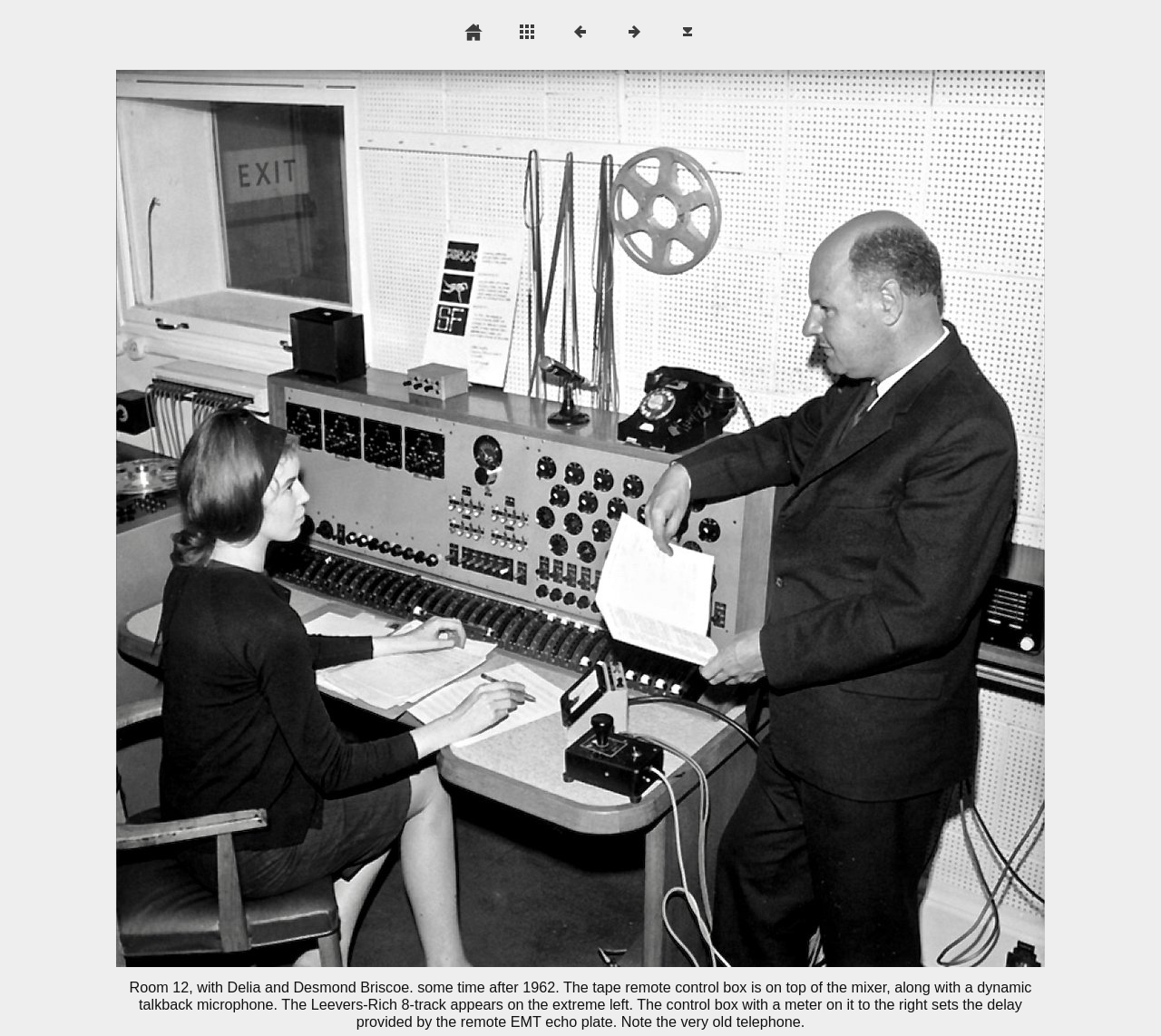Give a short answer to this question using one word or a phrase:
What is the purpose of the control box?

Sets delay